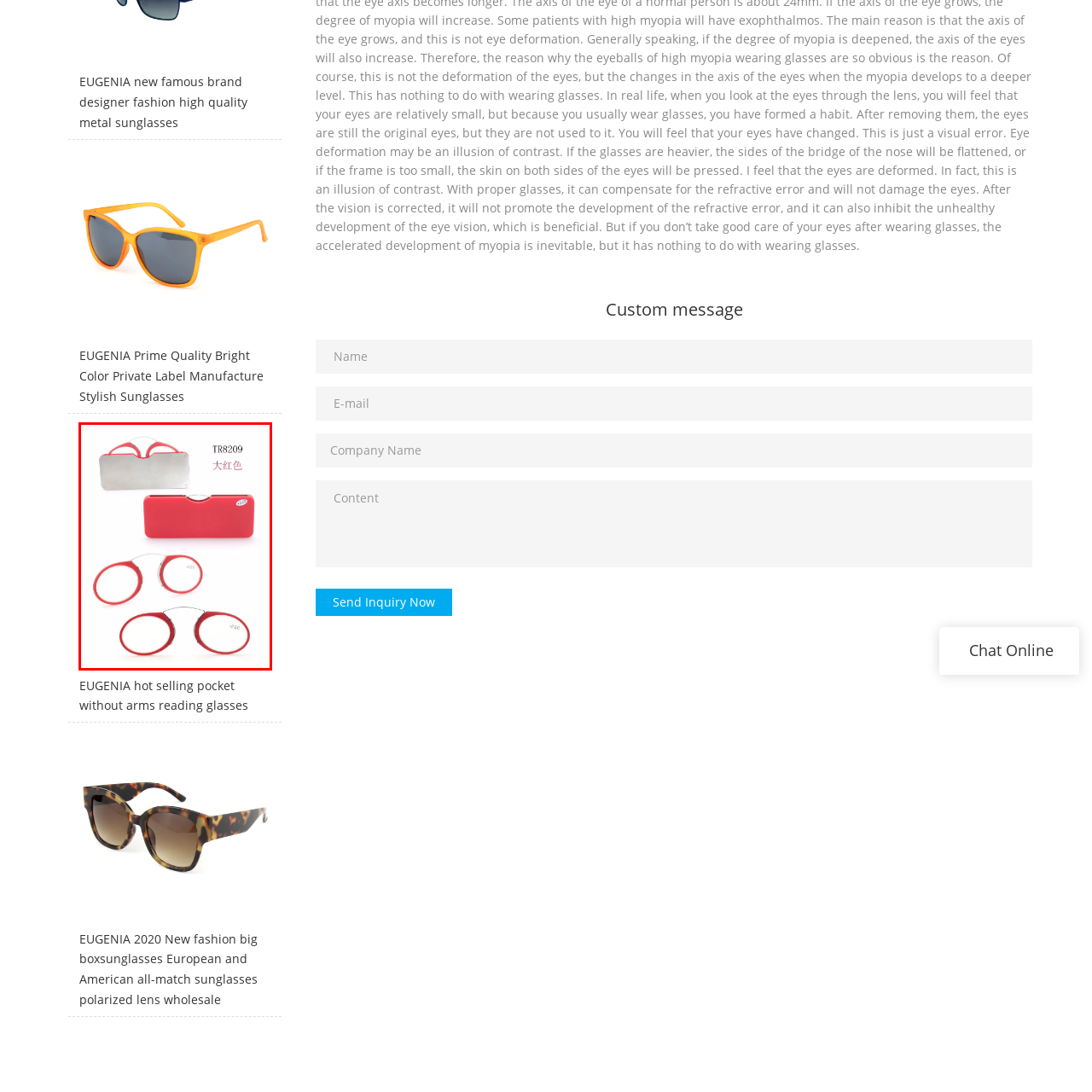Concentrate on the image area surrounded by the red border and answer the following question comprehensively: Are the glasses designed with arms?

According to the caption, the glasses are 'designed without arms', making them compact and easy to carry, which implies that they do not have arms.